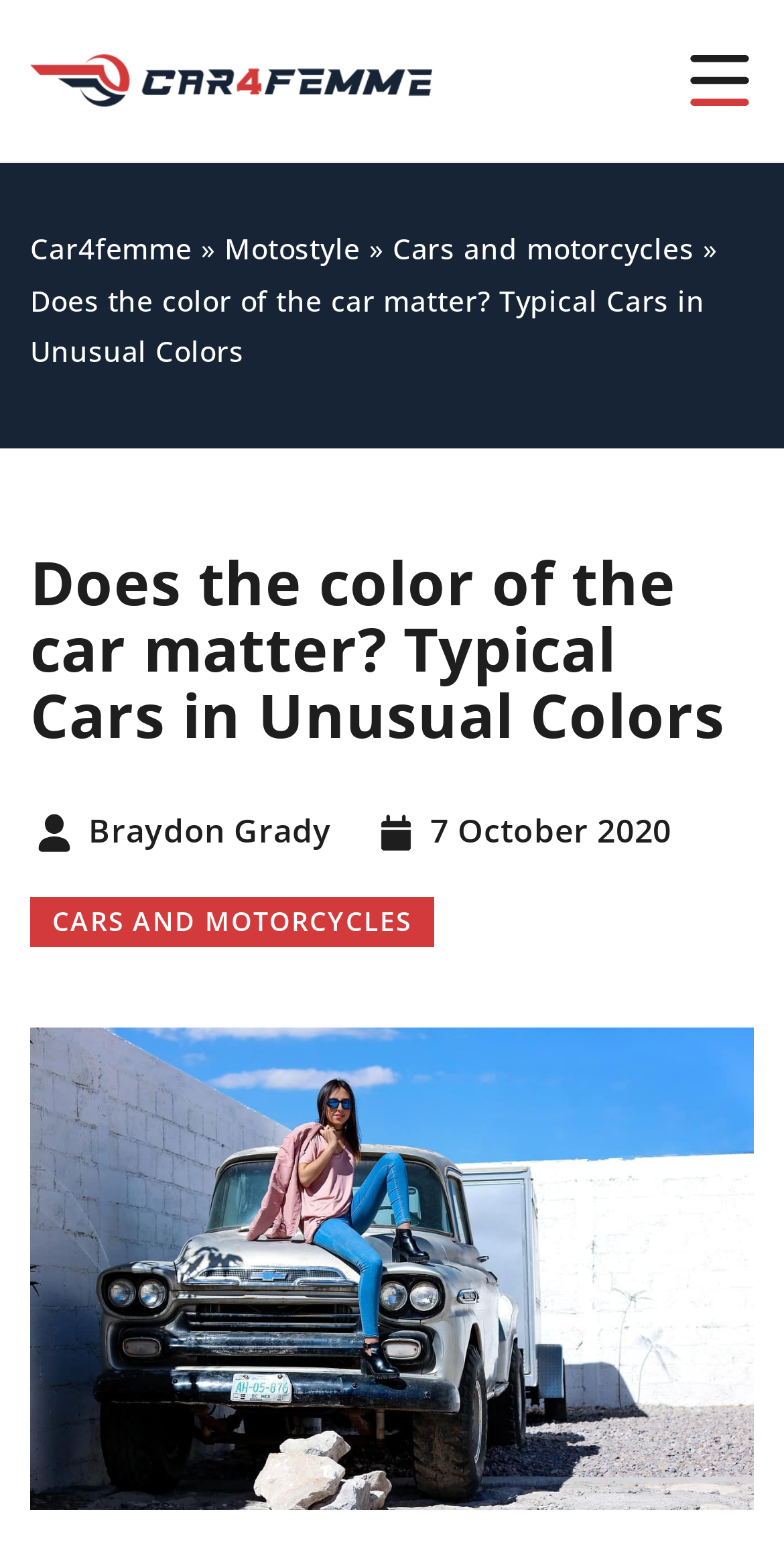What is the website's domain?
Examine the image and provide an in-depth answer to the question.

I found the website's domain by looking at the link element at the top left corner of the webpage, which has the text 'car4femme.com'.